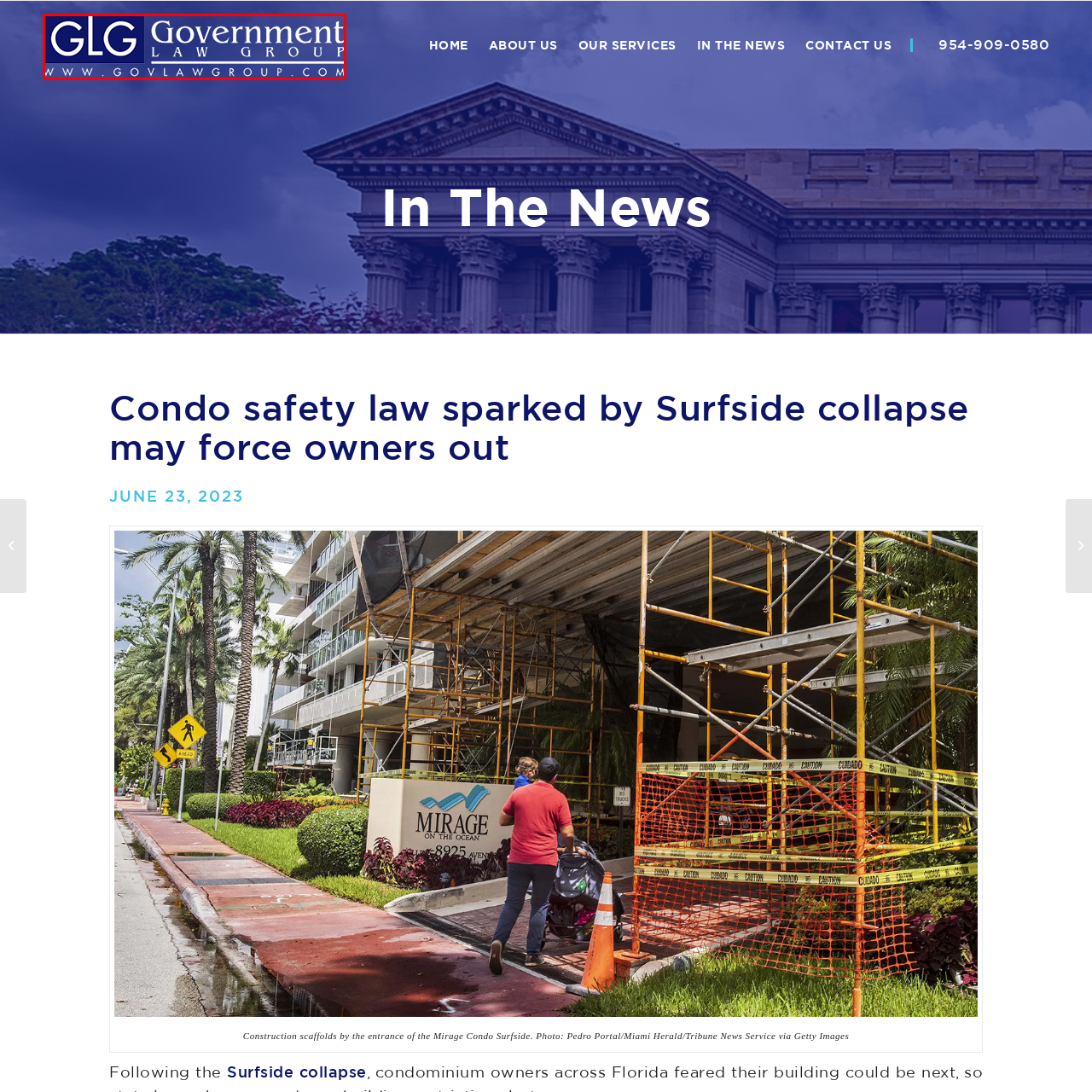What is the font color of the acronym 'GLG'?
Study the image within the red bounding box and deliver a detailed answer.

The acronym 'GLG' is in bold white letters to the left, which indicates that the font color of the acronym 'GLG' is white.